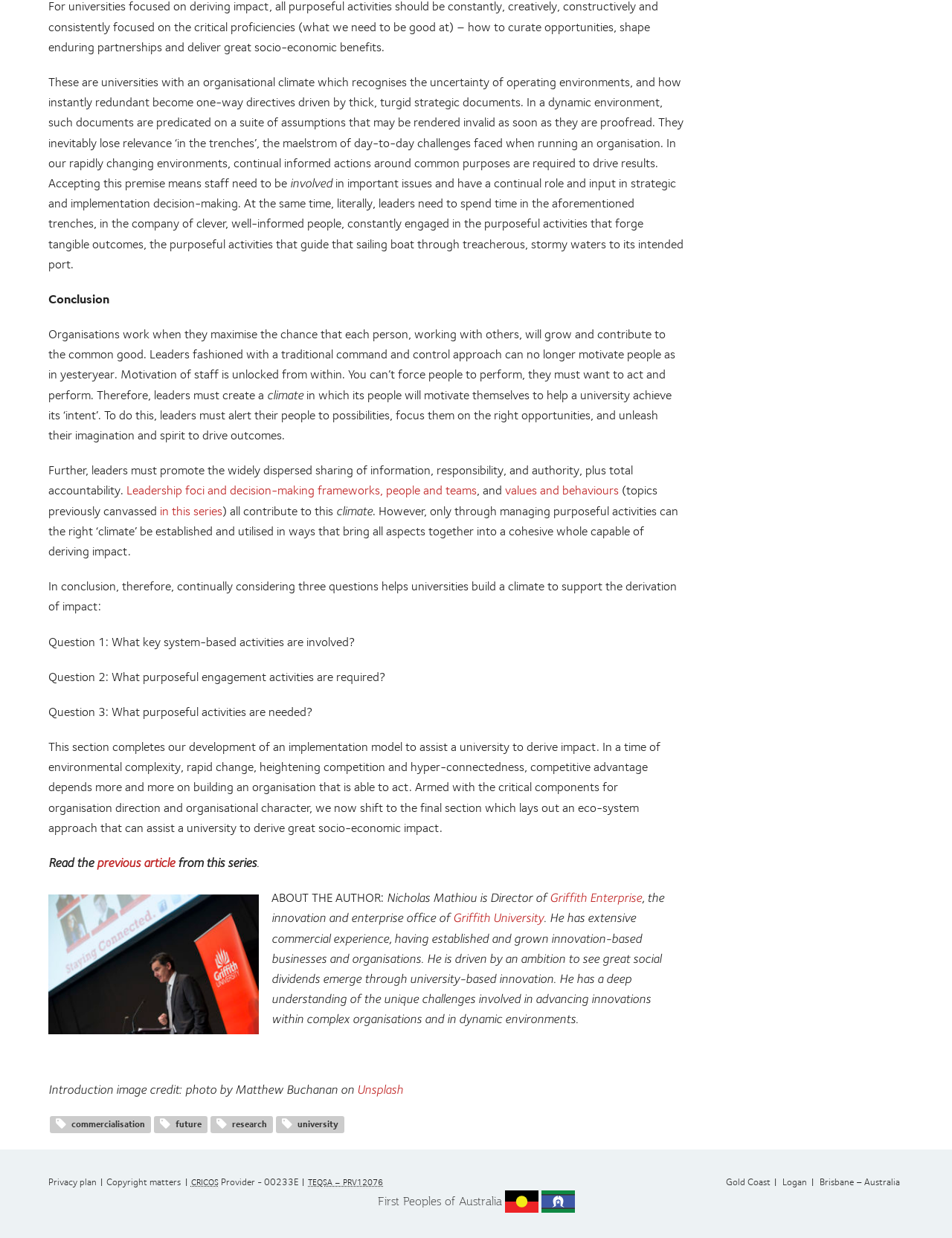Can you determine the bounding box coordinates of the area that needs to be clicked to fulfill the following instruction: "View the image credit"?

[0.051, 0.874, 0.375, 0.886]